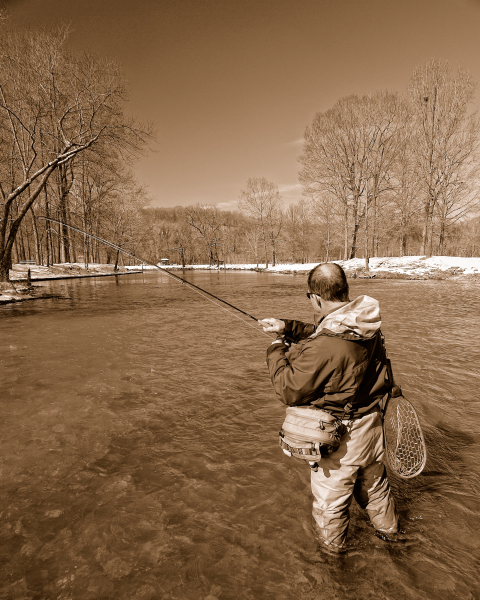Offer an in-depth caption for the image.

In a serene, sepia-toned landscape, a man stands in shallow waters, engaged in the art of fly fishing at Maramec Spring Trout Park. The stillness of the winter season is evident, with patches of snow visible along the riverbank and bare trees lining the water's edge. Dressed in fishing gear, the man grips a fishing rod, clearly focused on his task as he casts into the gentle current. To his side is a fishing net, signaling readiness for a catch. This scene captures the tranquility and solitude of fishing during the winter catch and release season, emphasizing the joy of angling amidst nature's calm. The accompanying text, "Fish On," and the context provided highlight the experience of Brent McClane, a dedicated angler, during his fishing adventures.